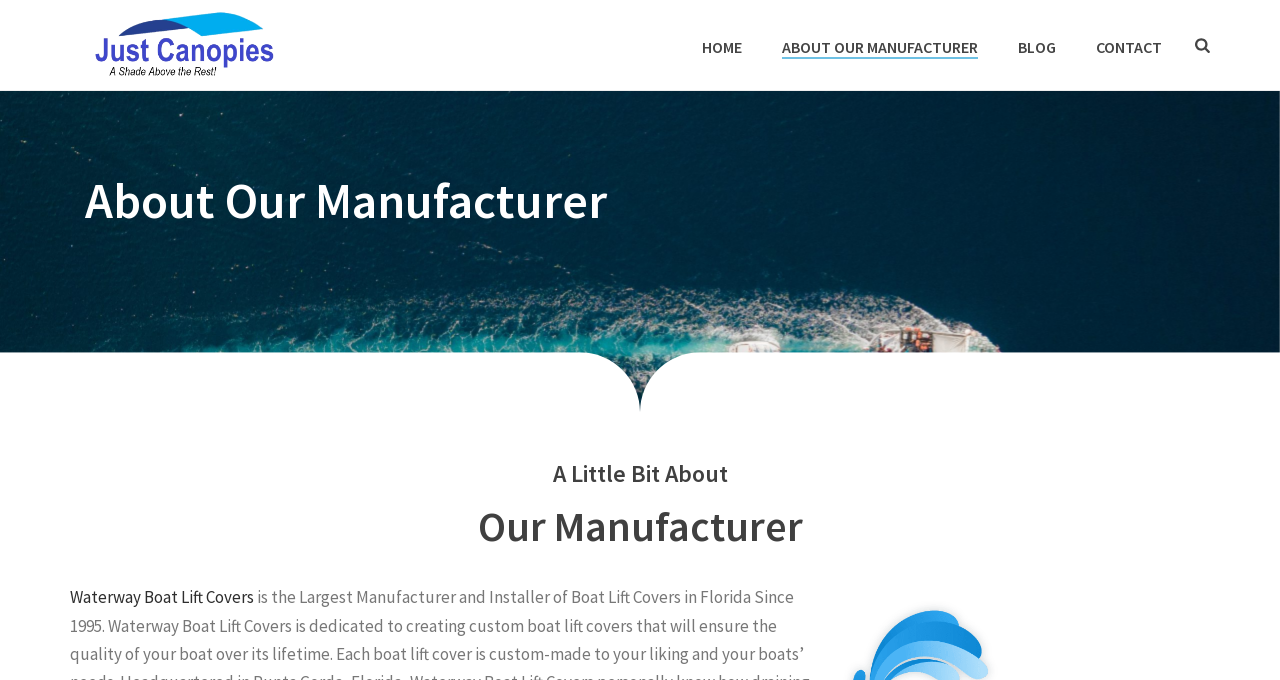Using the information in the image, could you please answer the following question in detail:
How many main navigation links are there?

I counted the number of main navigation links at the top of the page, which are 'HOME', 'ABOUT OUR MANUFACTURER', 'BLOG', and 'CONTACT', and found that there are 4 links.